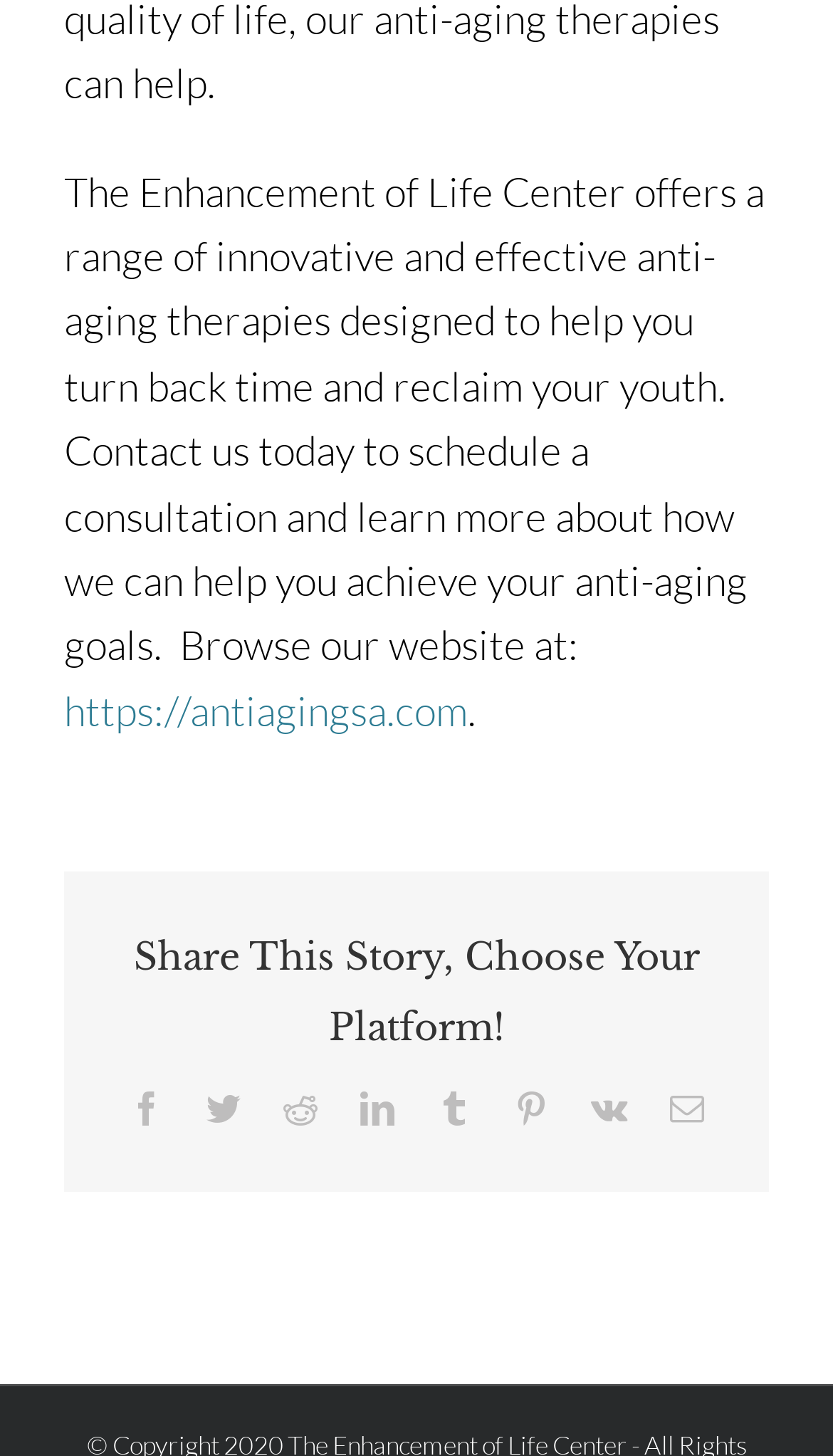Locate the bounding box coordinates of the element that should be clicked to execute the following instruction: "Browse the website".

[0.077, 0.471, 0.562, 0.506]